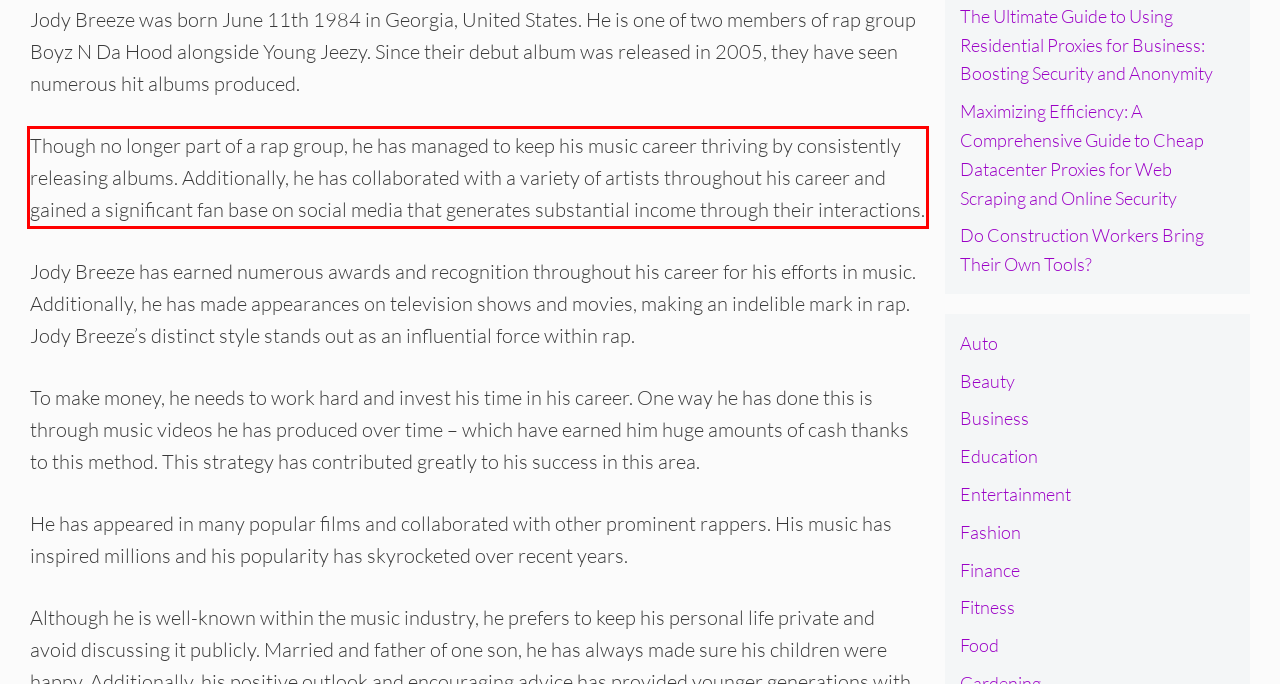Please identify and extract the text content from the UI element encased in a red bounding box on the provided webpage screenshot.

Though no longer part of a rap group, he has managed to keep his music career thriving by consistently releasing albums. Additionally, he has collaborated with a variety of artists throughout his career and gained a significant fan base on social media that generates substantial income through their interactions.